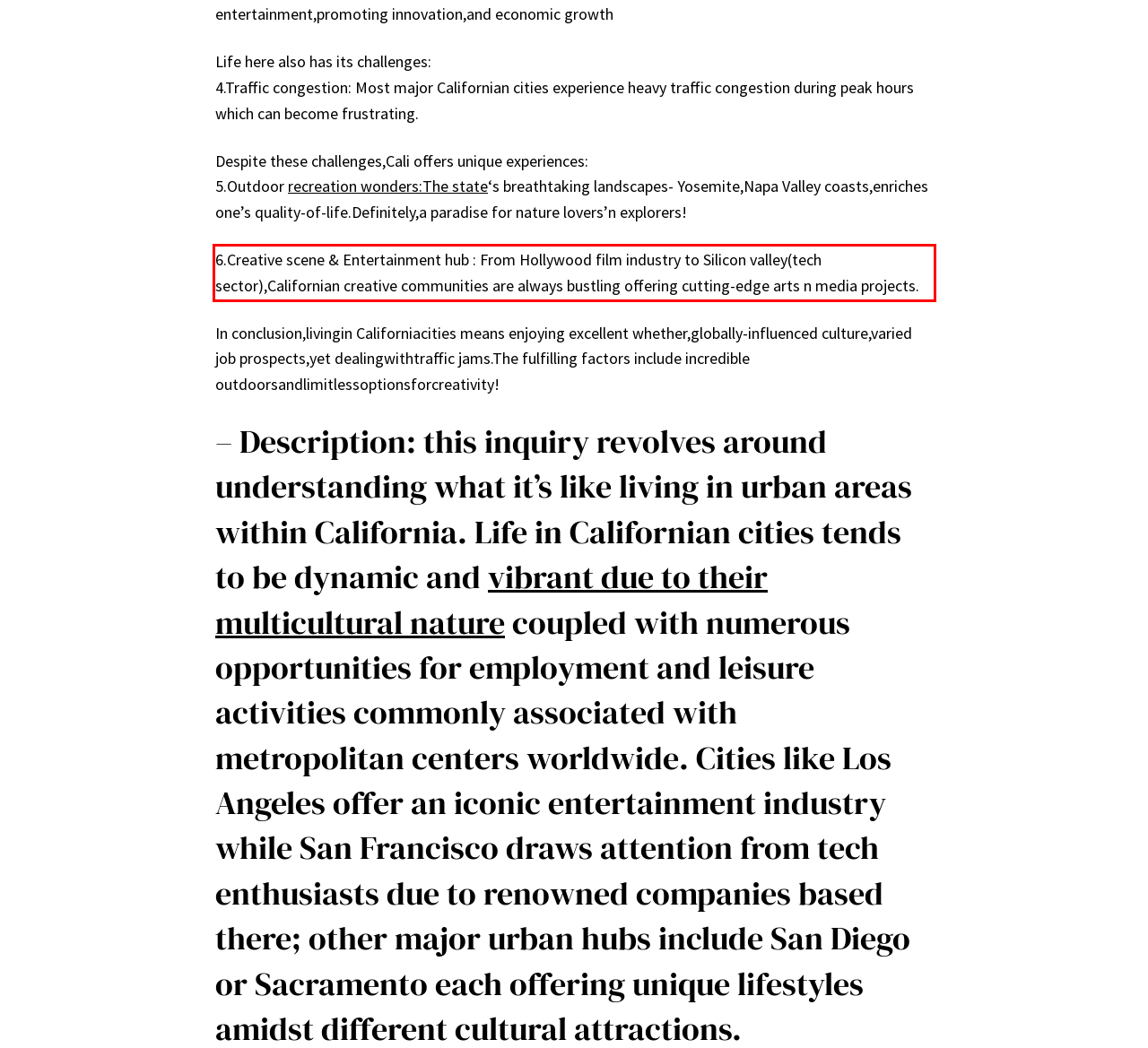Please use OCR to extract the text content from the red bounding box in the provided webpage screenshot.

6.Creative scene & Entertainment hub : From Hollywood film industry to Silicon valley(tech sector),Californian creative communities are always bustling offering cutting-edge arts n media projects.